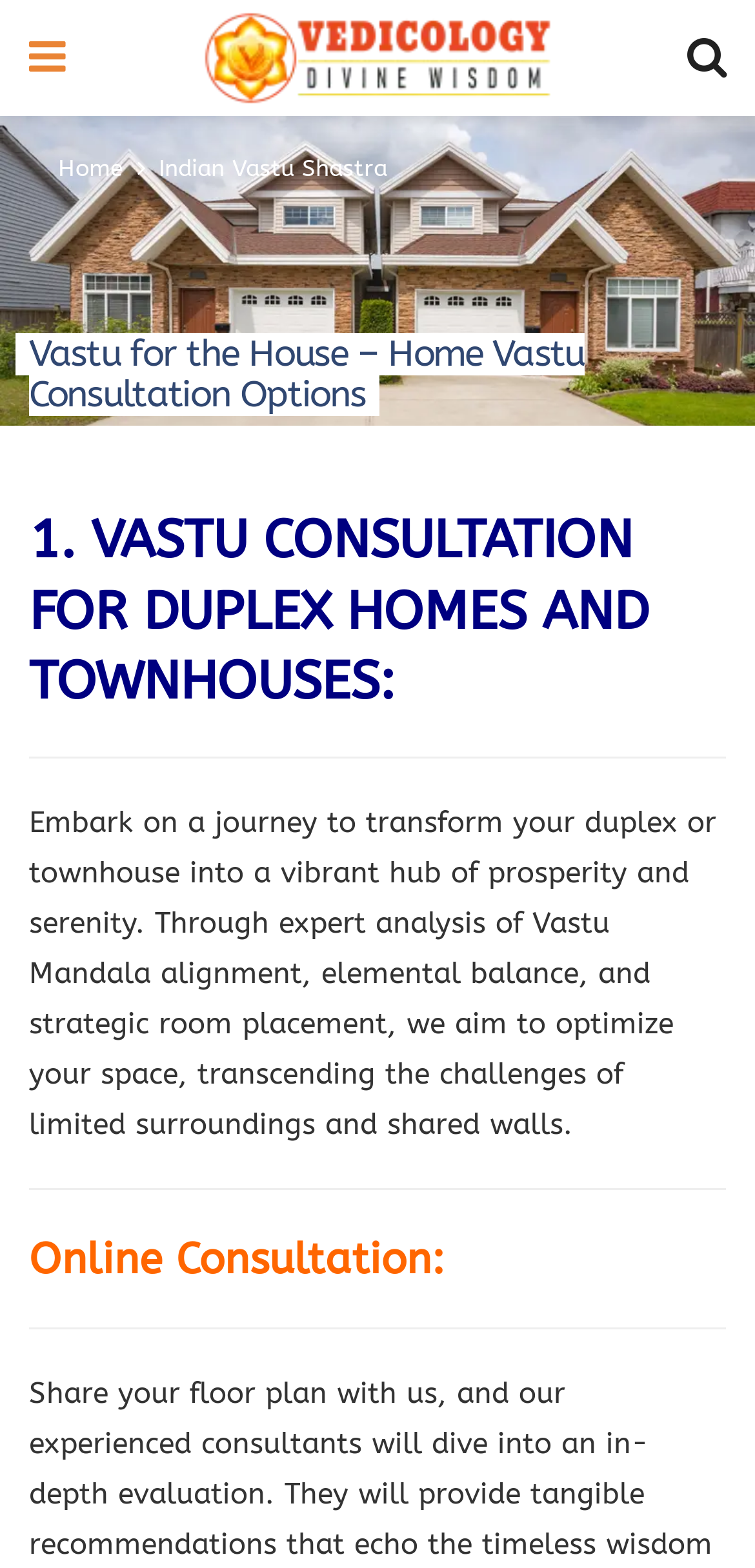What is the name of the organization offering Vastu consultation?
Utilize the information in the image to give a detailed answer to the question.

The webpage clearly mentions that Vedicology is the organization offering Vastu consultation services for duplex homes and townhouses.